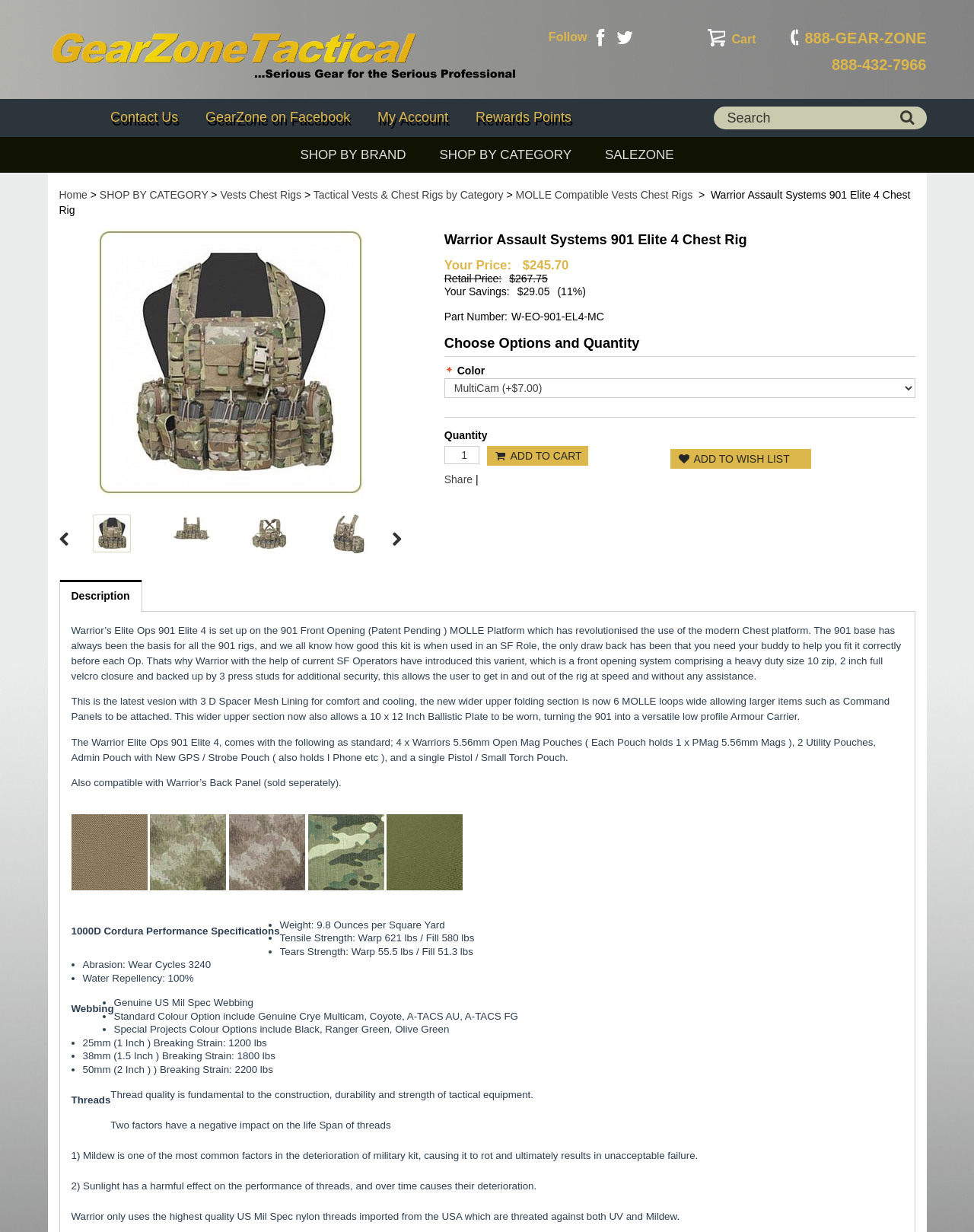Specify the bounding box coordinates for the region that must be clicked to perform the given instruction: "Add to cart".

[0.5, 0.362, 0.604, 0.378]